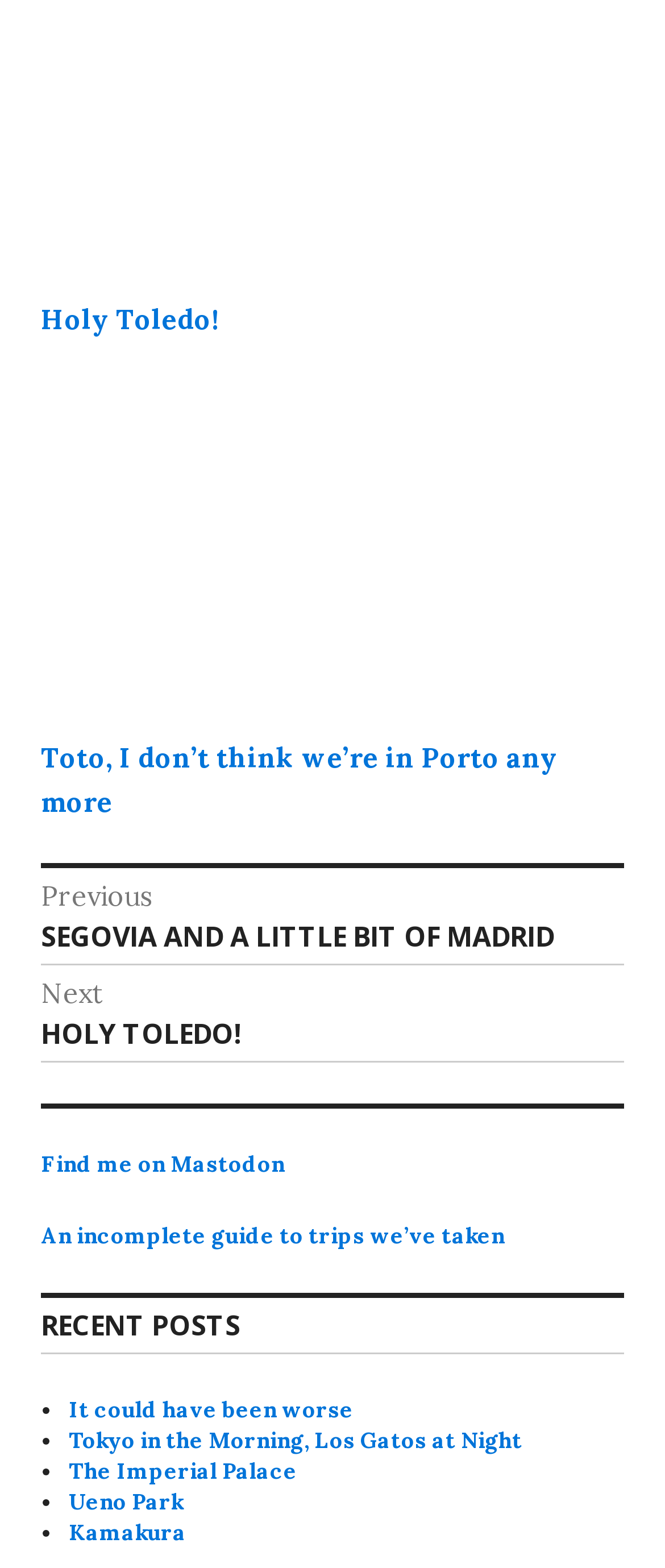Find the bounding box coordinates of the element to click in order to complete this instruction: "Explore the 'An incomplete guide to trips we’ve taken' page". The bounding box coordinates must be four float numbers between 0 and 1, denoted as [left, top, right, bottom].

[0.062, 0.779, 0.759, 0.798]